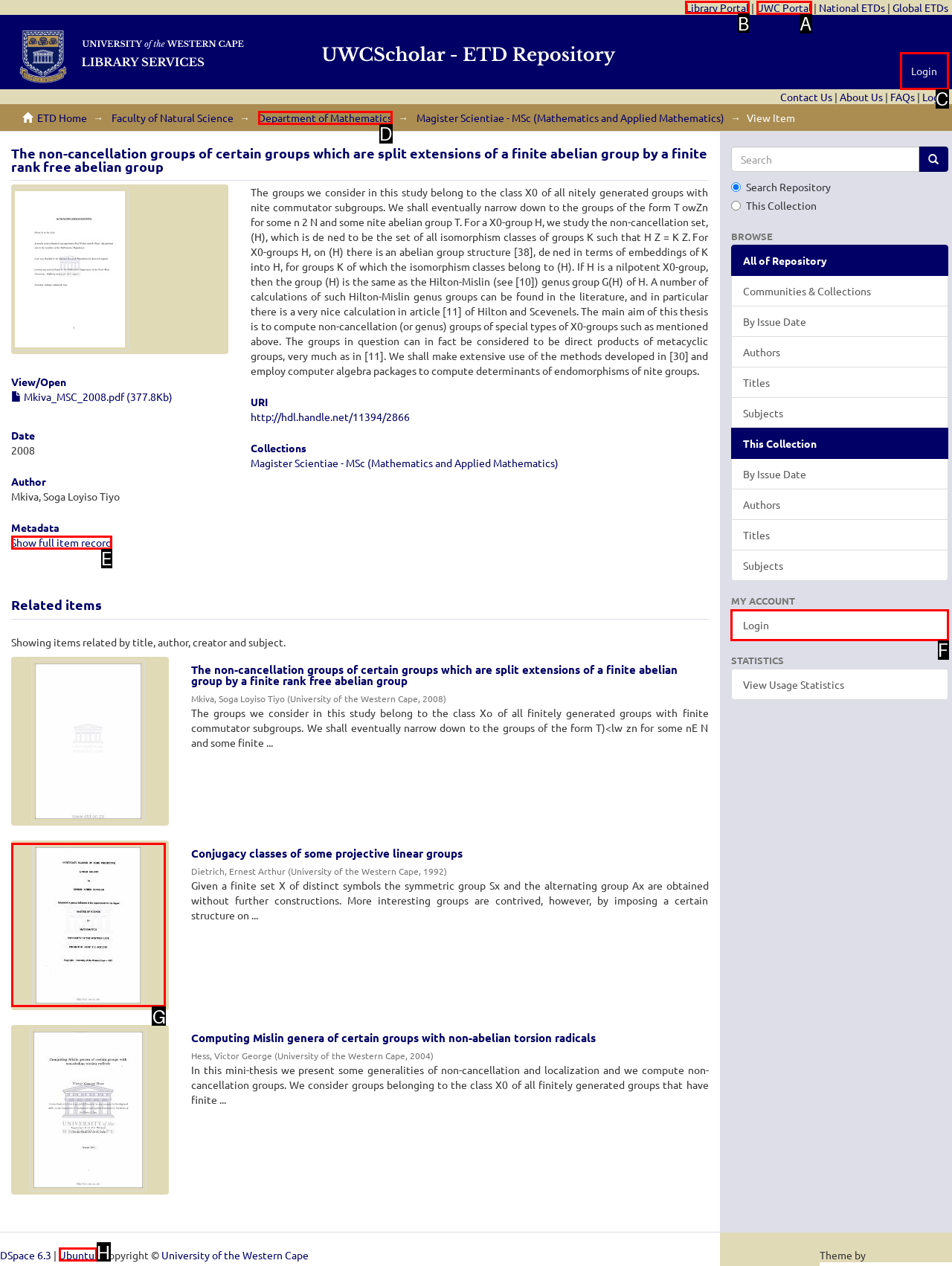Determine the letter of the element to click to accomplish this task: Click on the 'Library Portal' link. Respond with the letter.

B